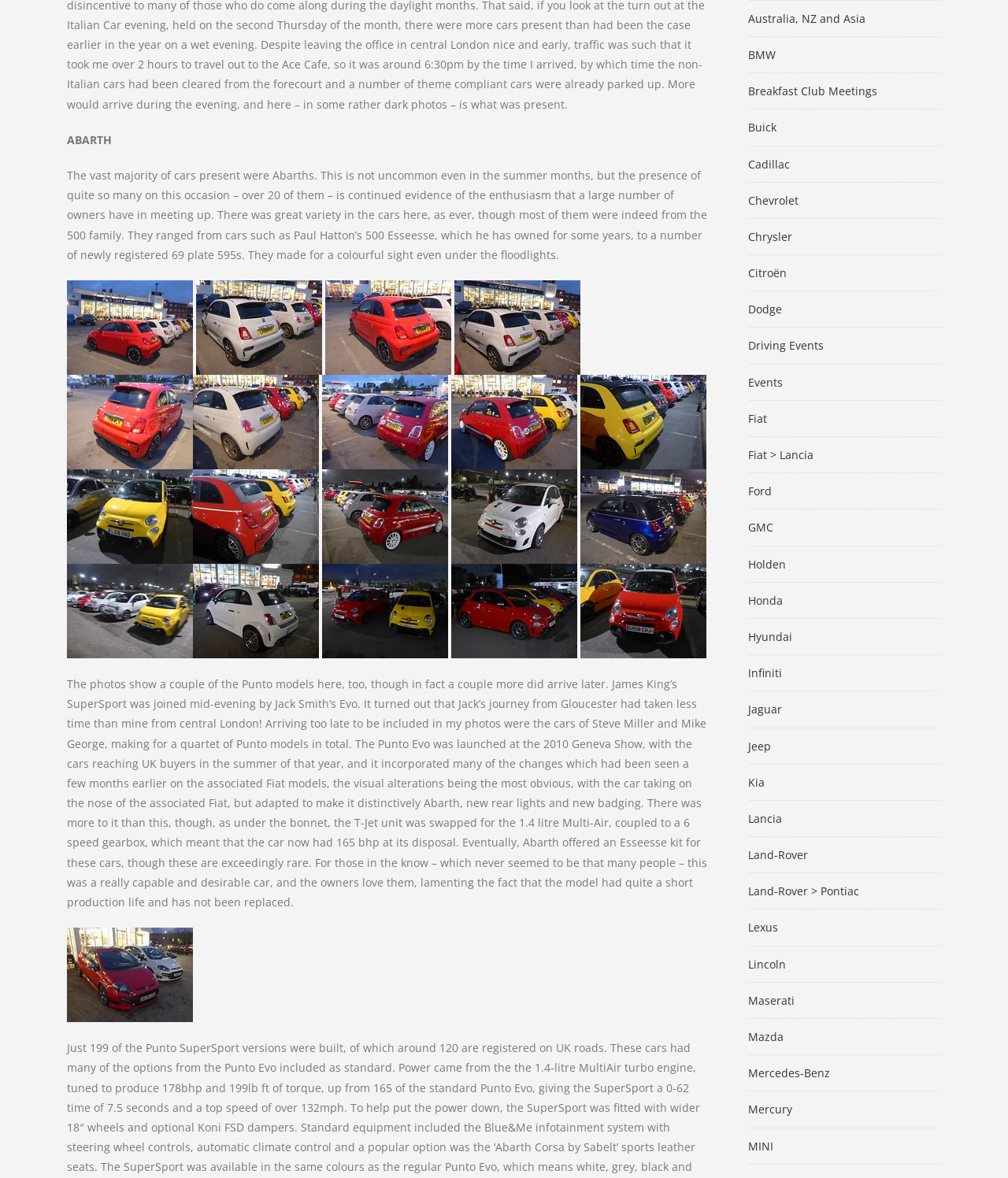Can you find the bounding box coordinates for the element to click on to achieve the instruction: "view the 'photo Picture 215_zpsc6hytwzn.jpg'"?

[0.066, 0.788, 0.191, 0.868]